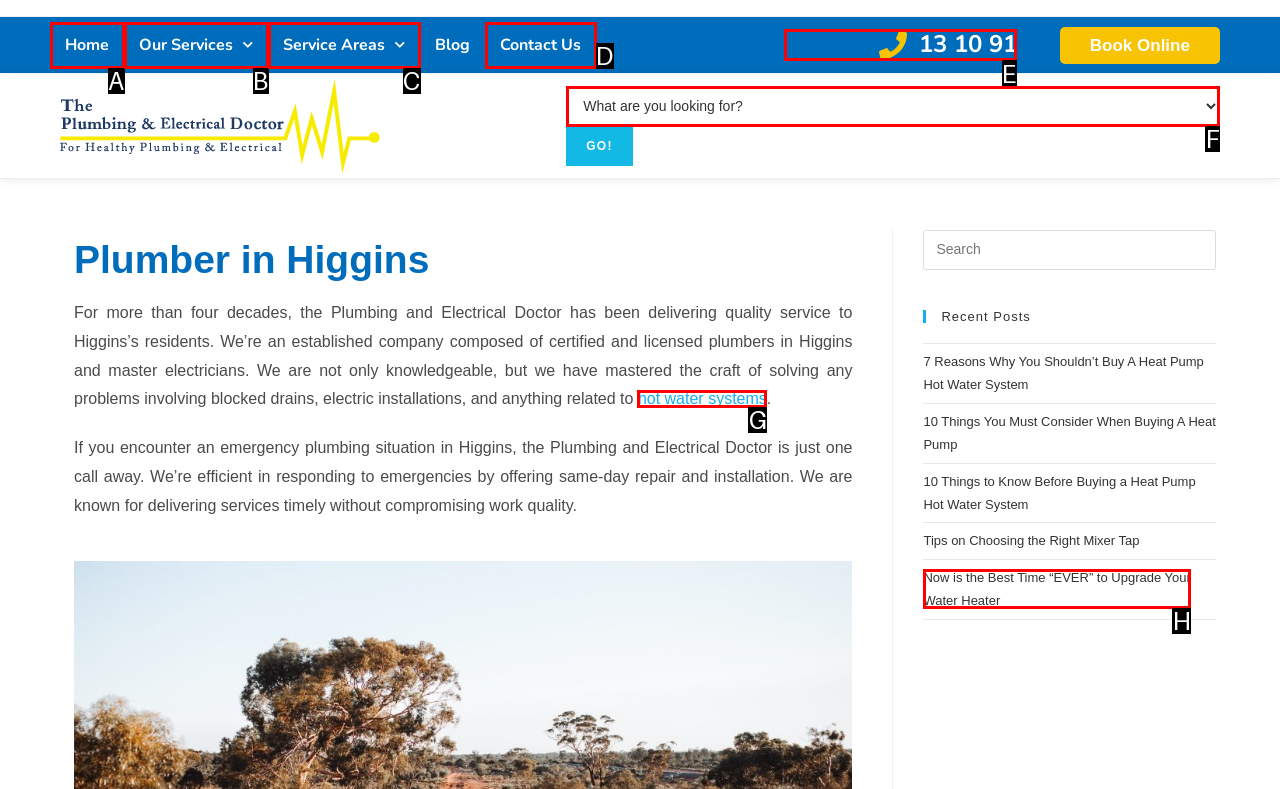Select the UI element that should be clicked to execute the following task: Call 13 10 91
Provide the letter of the correct choice from the given options.

E